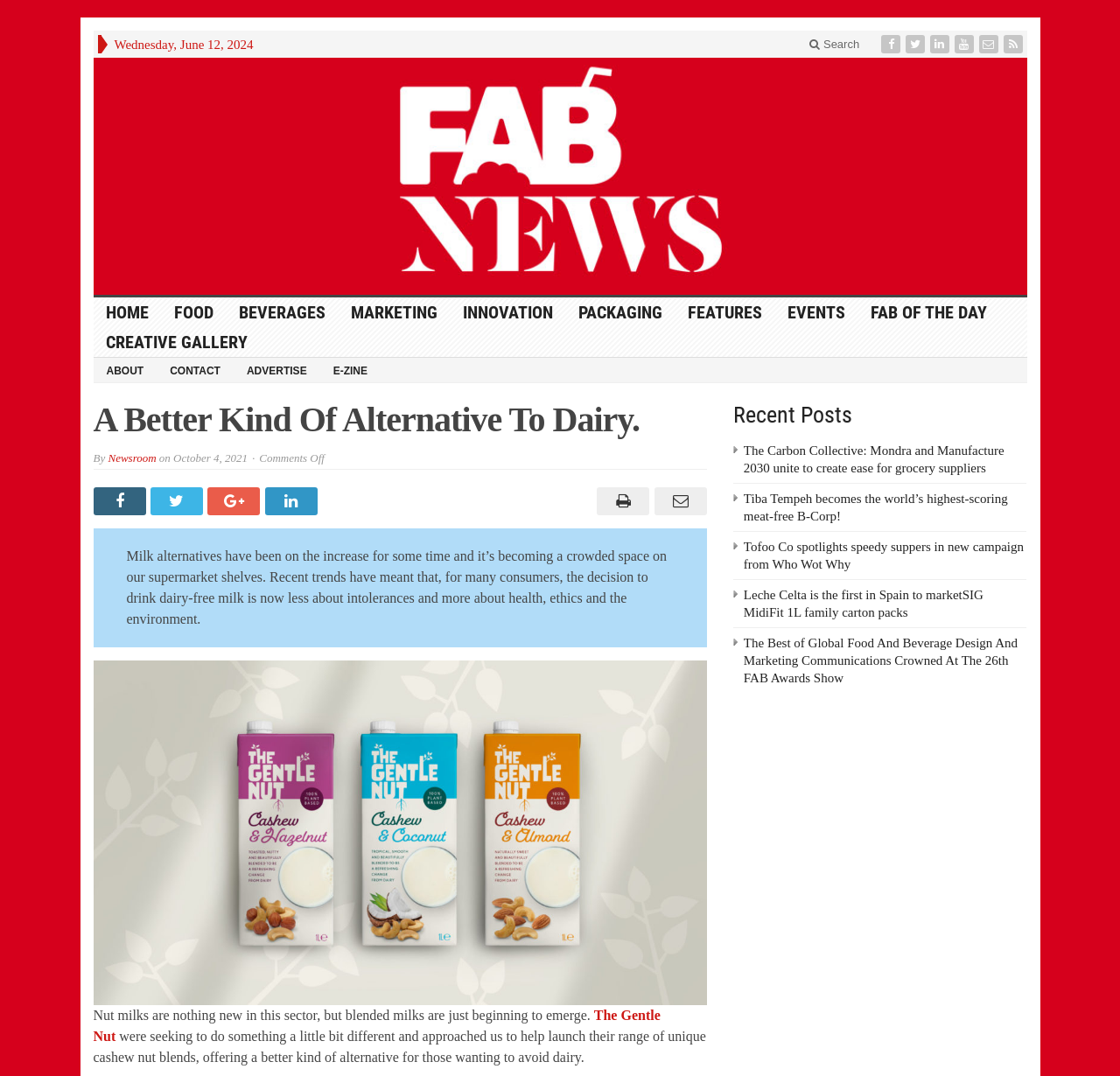Create an in-depth description of the webpage, covering main sections.

This webpage is about FAB News, a platform that focuses on food, beverages, and marketing. At the top of the page, there is a date "Wednesday, June 12, 2024" and a row of social media icons. Below that, there is a logo of FAB News with a navigation menu that includes links to HOME, FOOD, BEVERAGES, MARKETING, INNOVATION, PACKAGING, FEATURES, EVENTS, FAB OF THE DAY, CREATIVE GALLERY, ABOUT, CONTACT, ADVERTISE, and E-ZINE.

The main content of the page is an article titled "A Better Kind Of Alternative To Dairy." The article is written by Newsroom and was published on October 4, 2021. The article discusses the increasing popularity of milk alternatives and how a company called The Gentle Nut is launching a range of unique cashew nut blends as a better alternative to dairy.

The article is accompanied by a figure, which is likely an image related to the topic. There are also social media sharing icons below the article. On the right side of the page, there is a section titled "Recent Posts" that lists several news articles, including "The Carbon Collective: Mondra and Manufacture 2030 unite to create ease for grocery suppliers", "Tiba Tempeh becomes the world’s highest-scoring meat-free B-Corp!", and "Tofoo Co spotlights speedy suppers in new campaign from Who Wot Why".